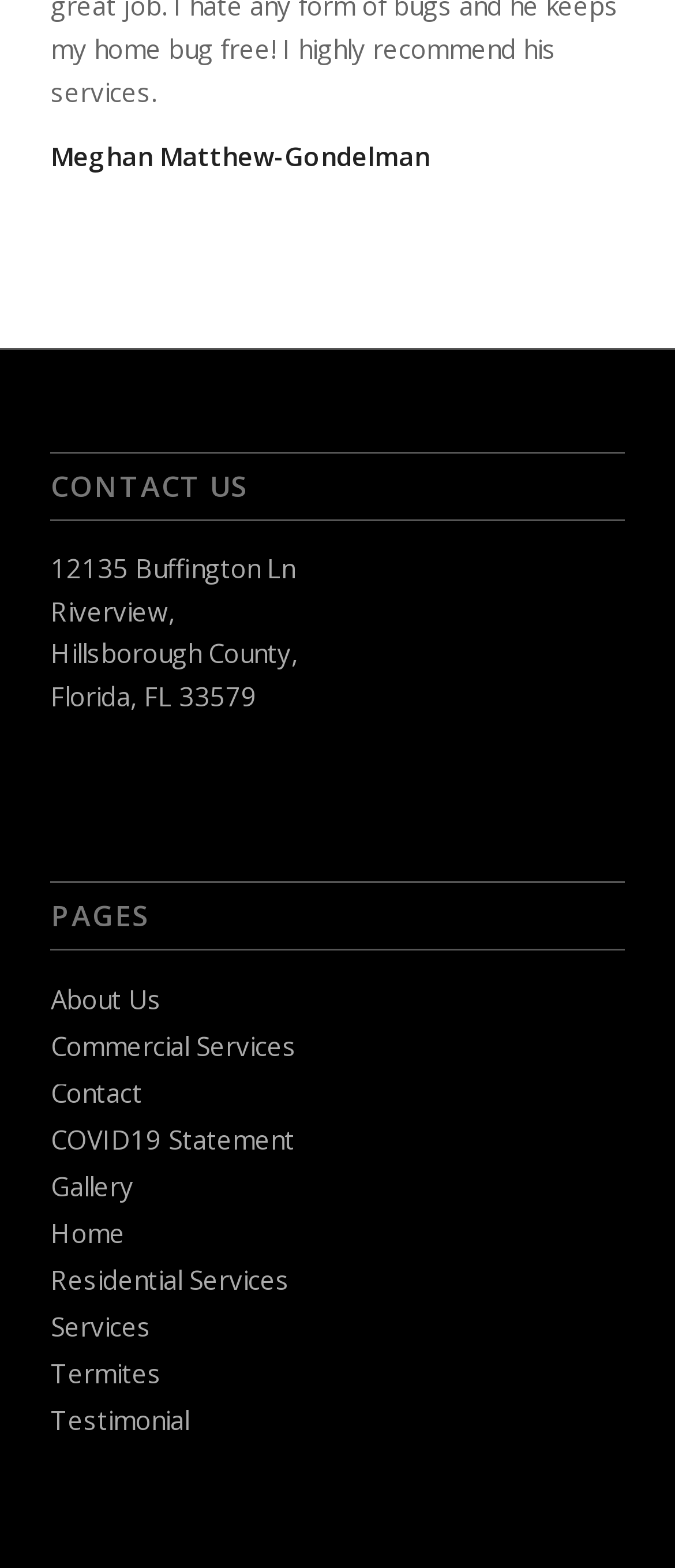What is the second address component?
Answer the question with a detailed and thorough explanation.

The second address component is 'Riverview', which is part of the full address mentioned in the 'CONTACT US' section.